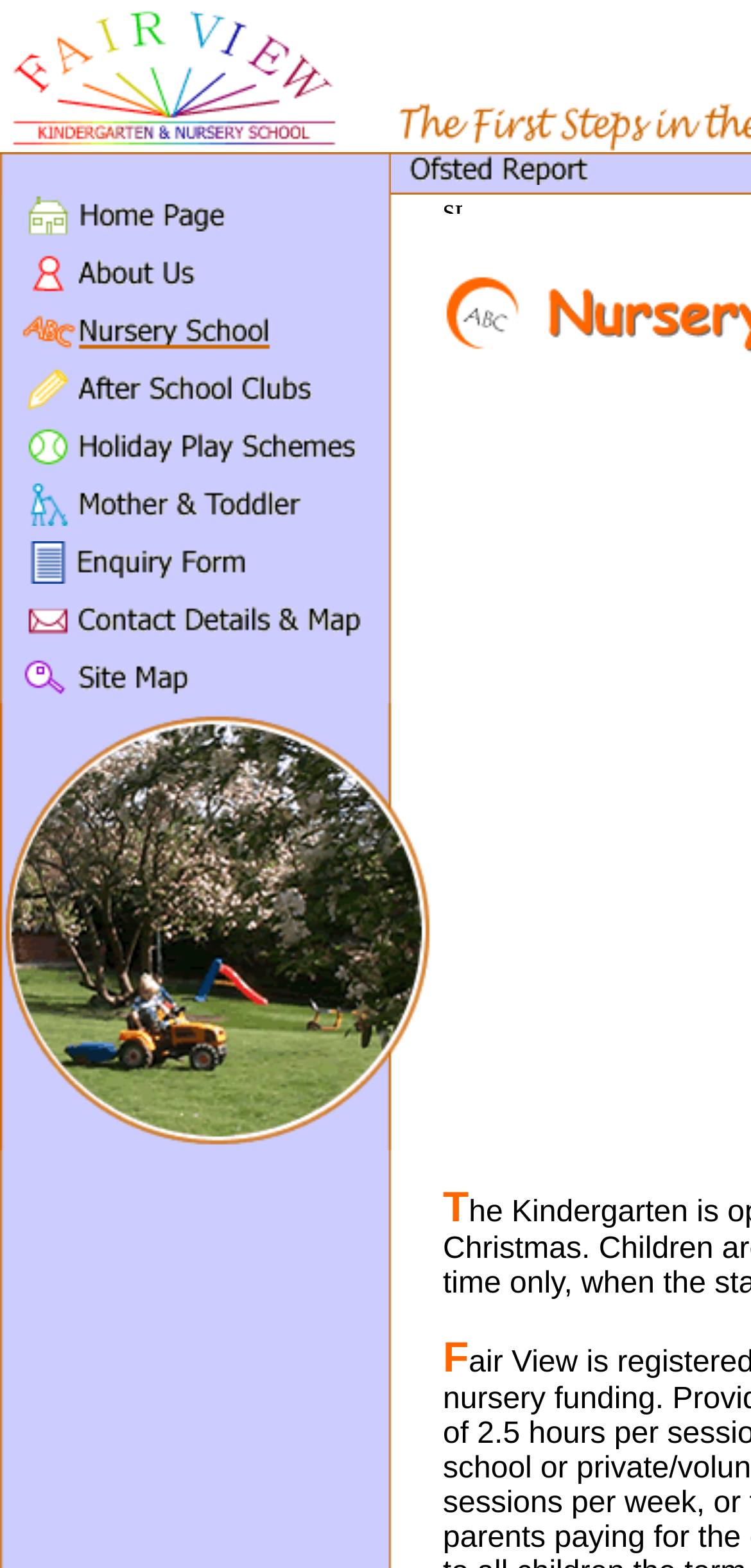Identify the bounding box coordinates of the section to be clicked to complete the task described by the following instruction: "go to About Us". The coordinates should be four float numbers between 0 and 1, formatted as [left, top, right, bottom].

[0.026, 0.172, 0.103, 0.193]